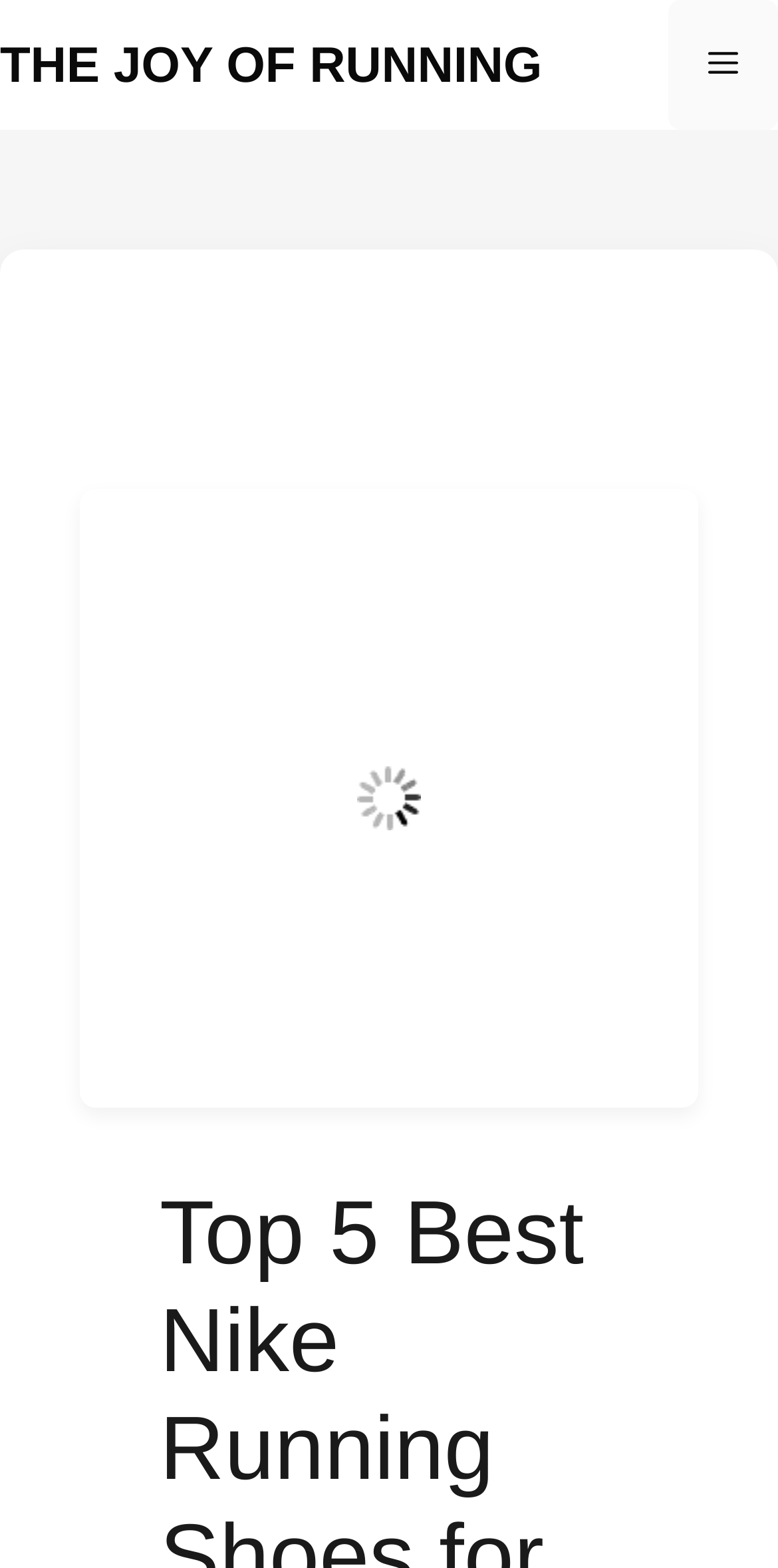Predict the bounding box of the UI element based on this description: "The joy of running".

[0.0, 0.024, 0.697, 0.059]